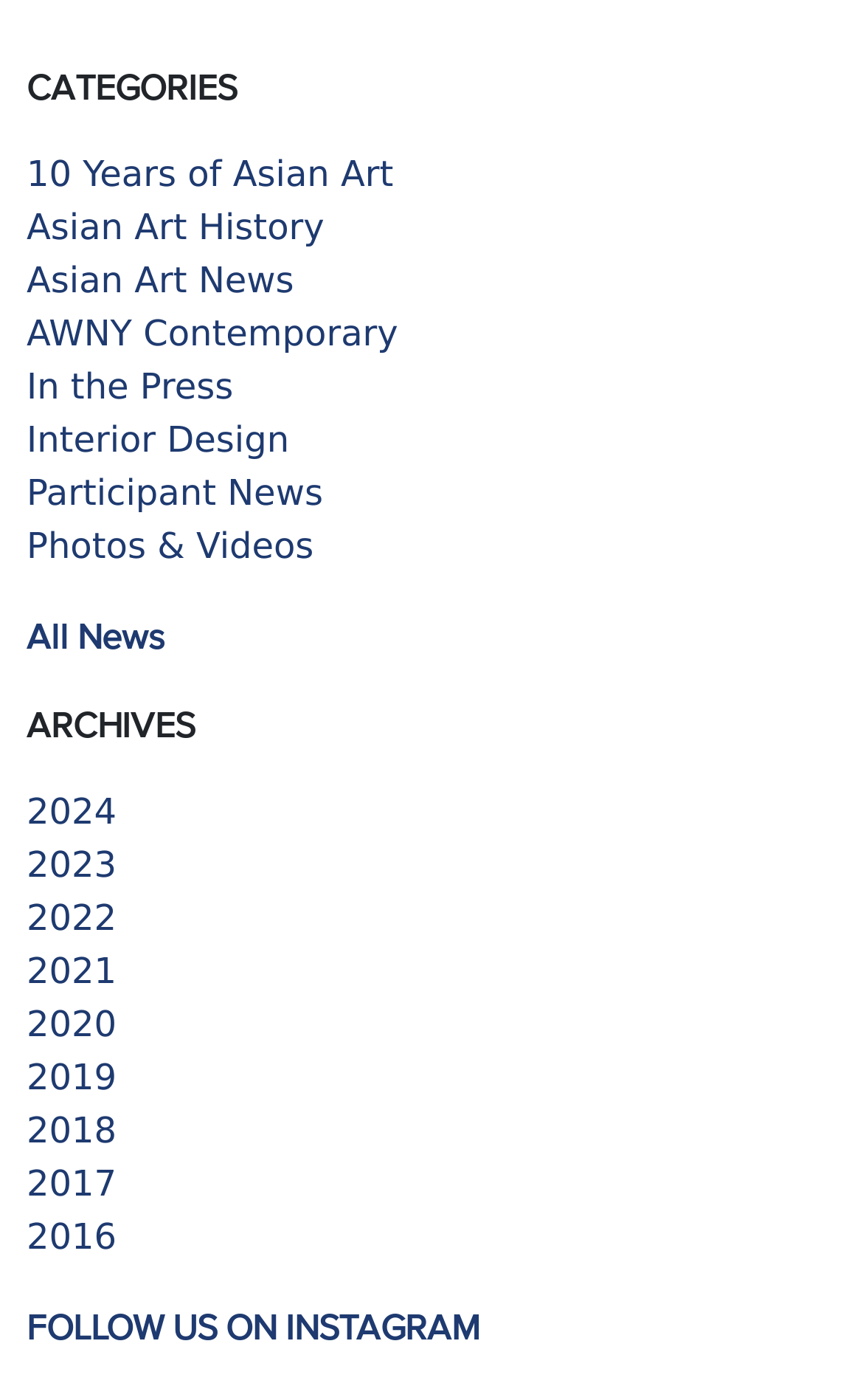Determine the bounding box coordinates of the region I should click to achieve the following instruction: "view 10 Years of Asian Art". Ensure the bounding box coordinates are four float numbers between 0 and 1, i.e., [left, top, right, bottom].

[0.031, 0.109, 0.456, 0.139]